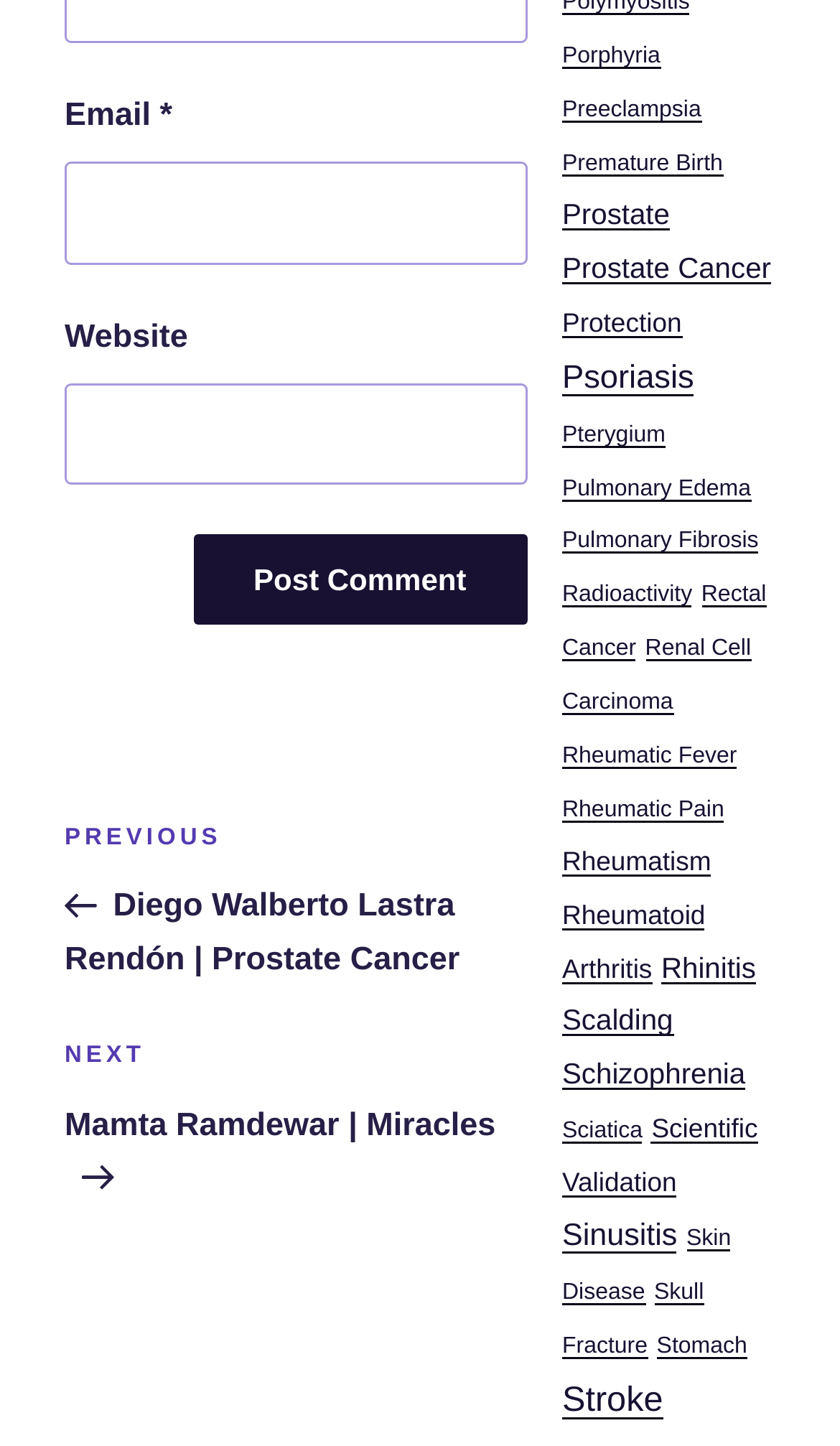What is the purpose of the textbox with label 'Email *'?
Using the visual information from the image, give a one-word or short-phrase answer.

Enter email